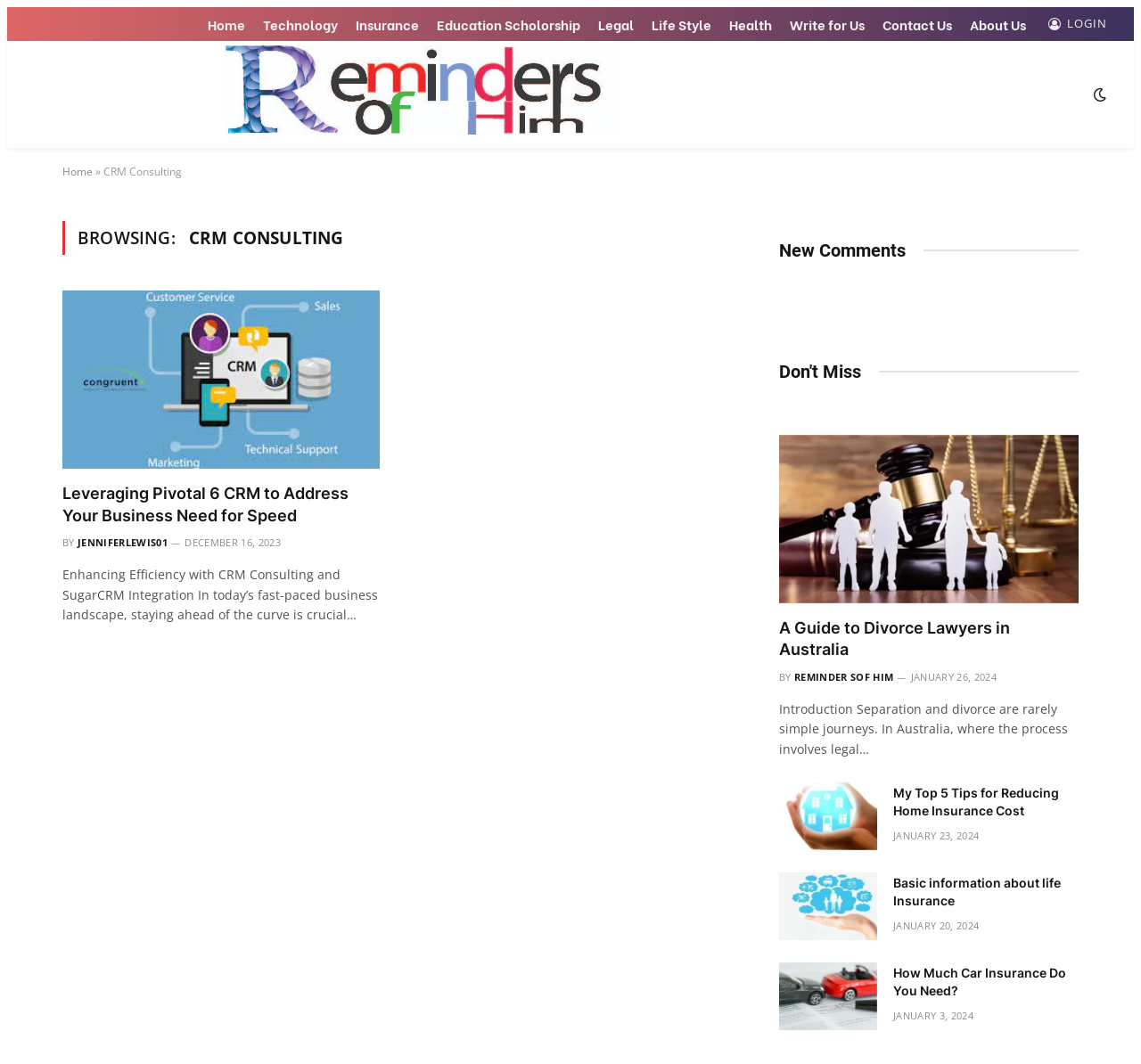Extract the bounding box coordinates for the HTML element that matches this description: "Write for Us". The coordinates should be four float numbers between 0 and 1, i.e., [left, top, right, bottom].

[0.684, 0.007, 0.765, 0.039]